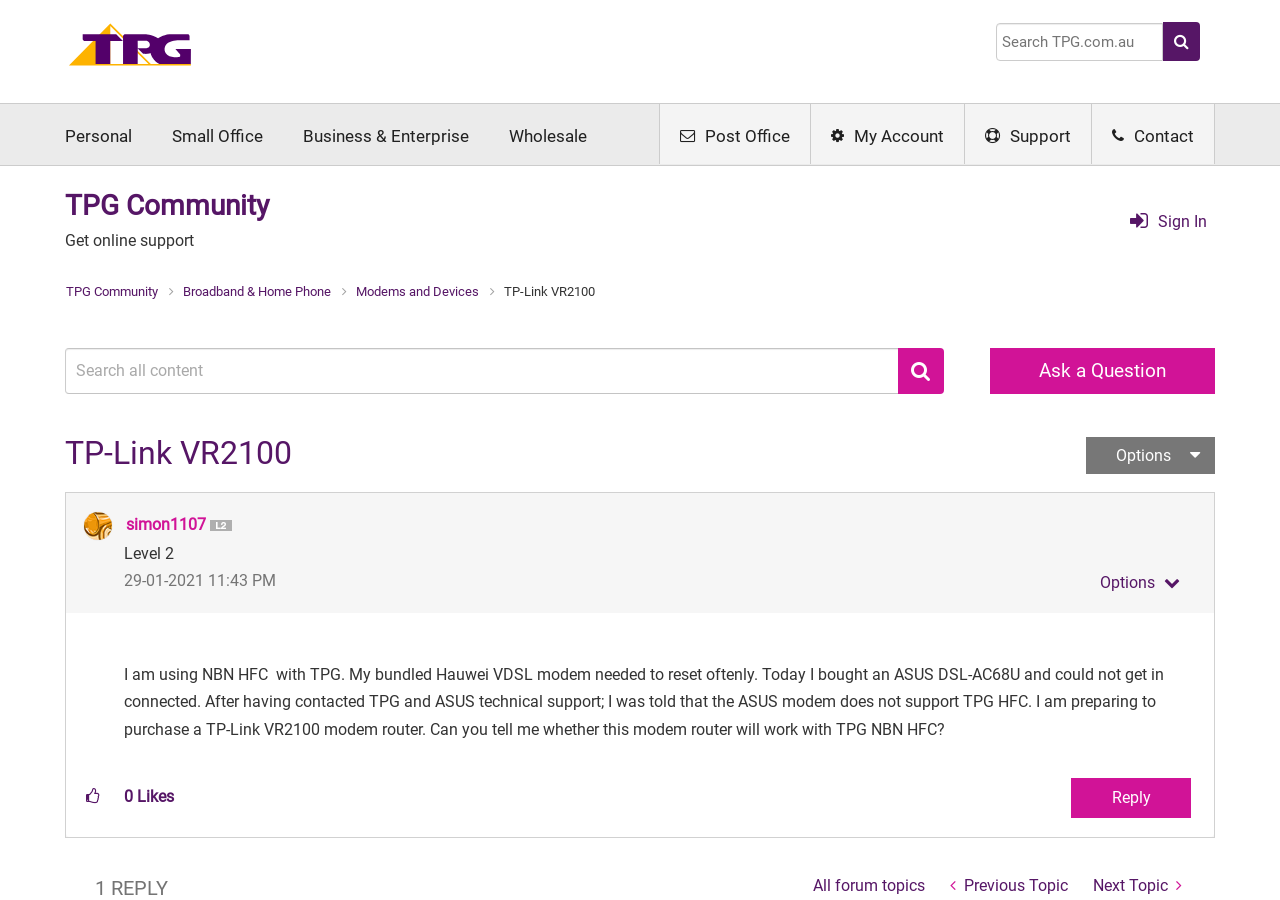Refer to the image and provide an in-depth answer to the question:
What is the topic of the post?

I determined the answer by reading the text of the post which mentions the TP-Link VR2100 modem router and the user's experience with it, indicating that it is the topic of the post.